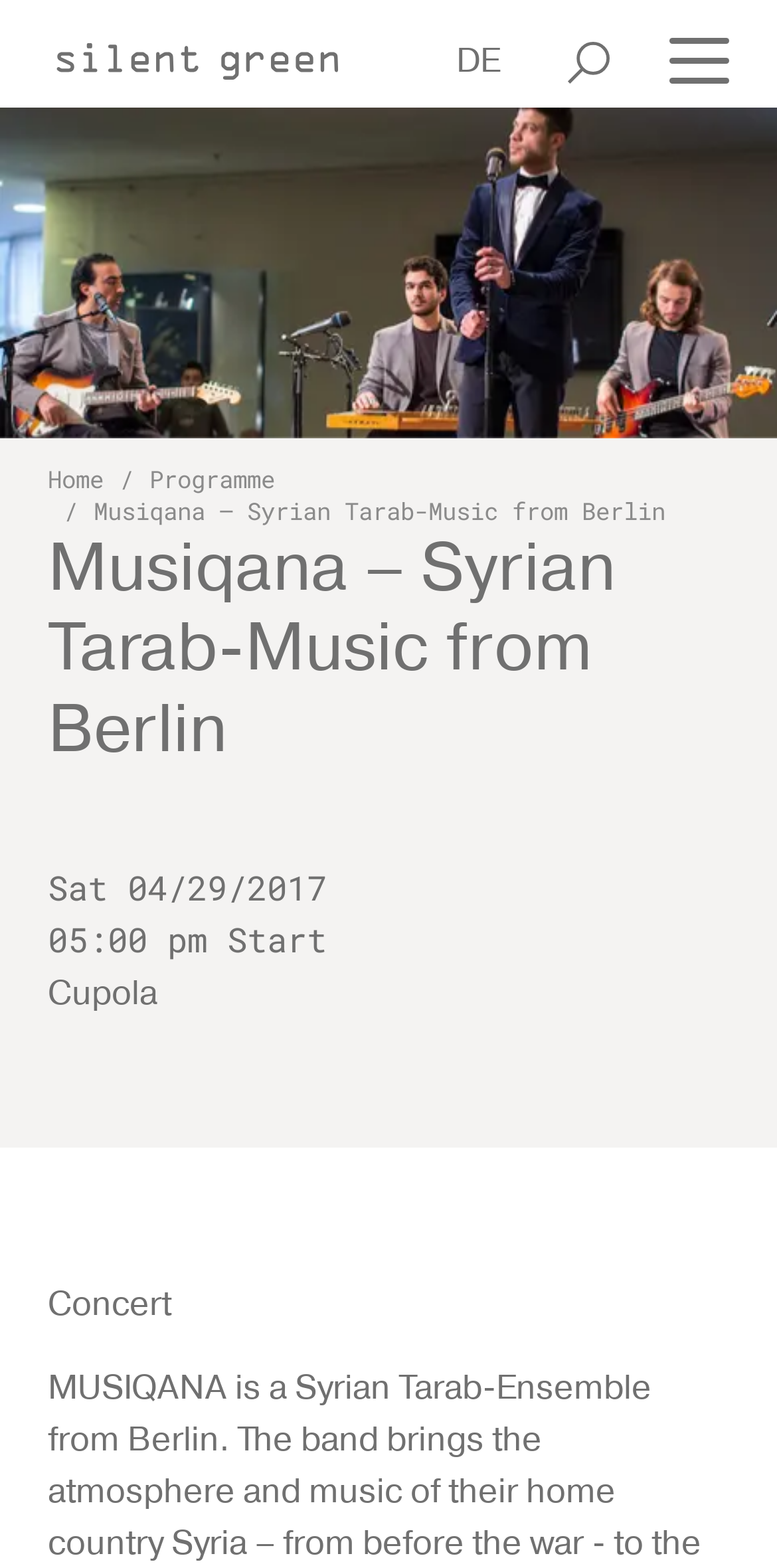What type of event is this?
Please look at the screenshot and answer in one word or a short phrase.

Concert